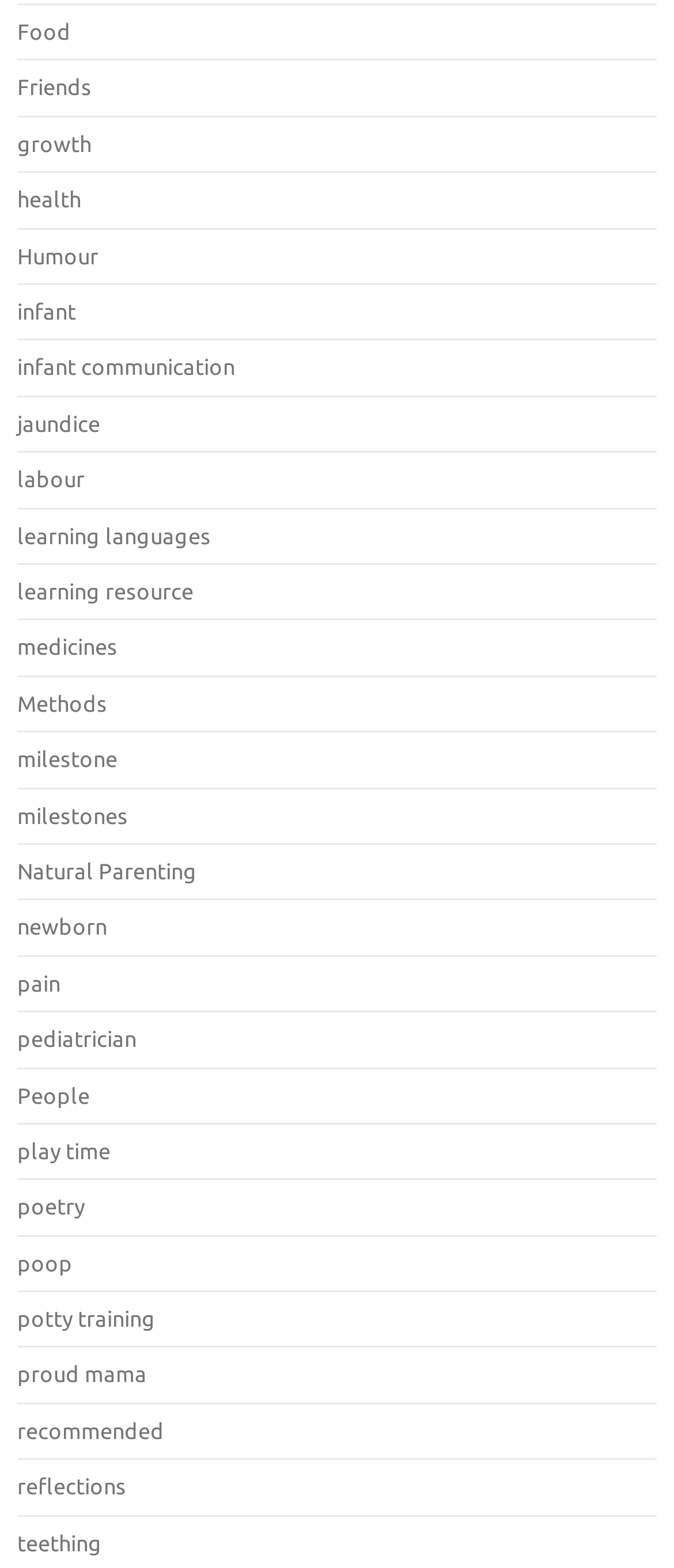What are the main categories on this webpage?
Please provide a detailed and comprehensive answer to the question.

By analyzing the links on the webpage, I can see that there are multiple categories listed, including Food, Friends, growth, health, and many more. These categories seem to be related to parenting and childcare.